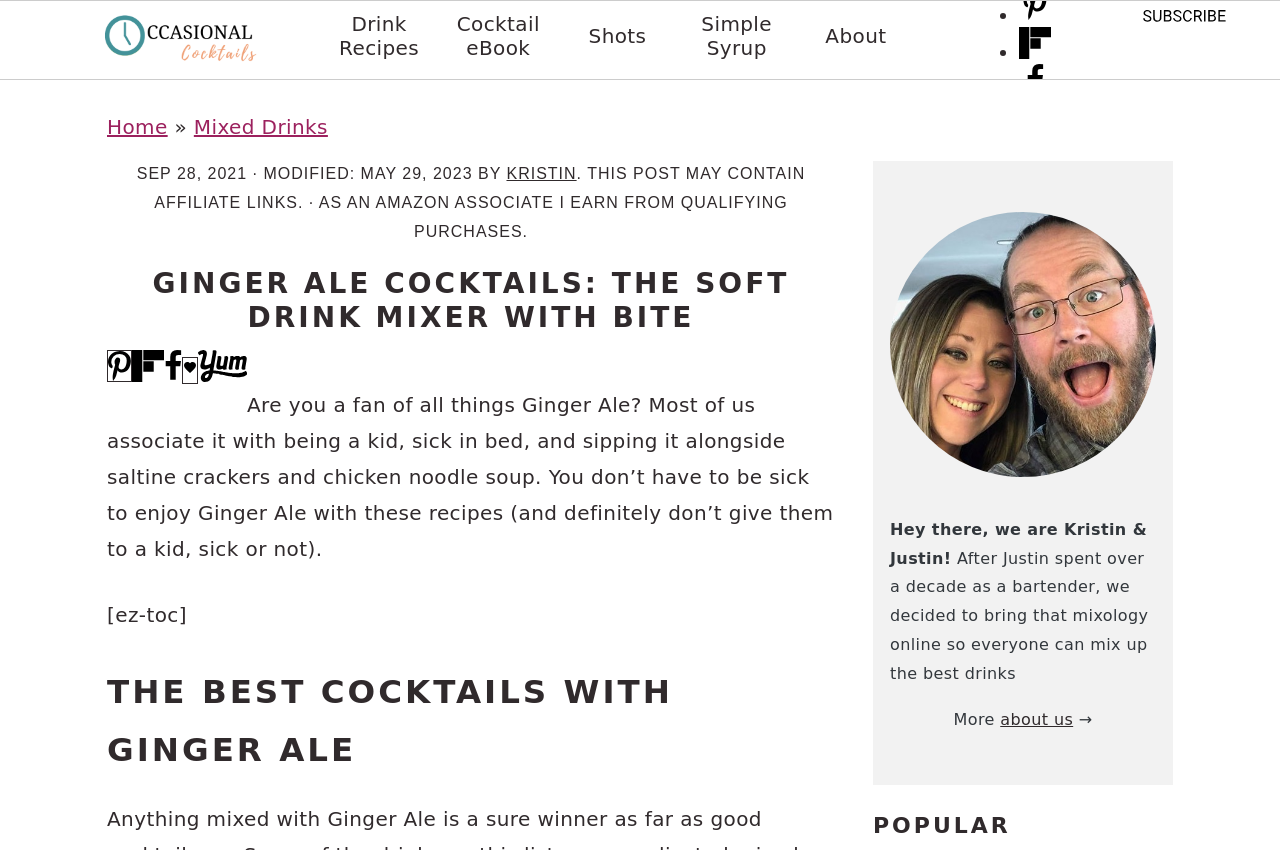How many social media platforms can you share this post on?
Can you offer a detailed and complete answer to this question?

I counted the number of social media sharing buttons available on the webpage, which are Save to Pinterest, Share on Flipboard, Share on Facebook, Save on Grow.me, and Share on Yummly. Therefore, there are 5 social media platforms that you can share this post on.